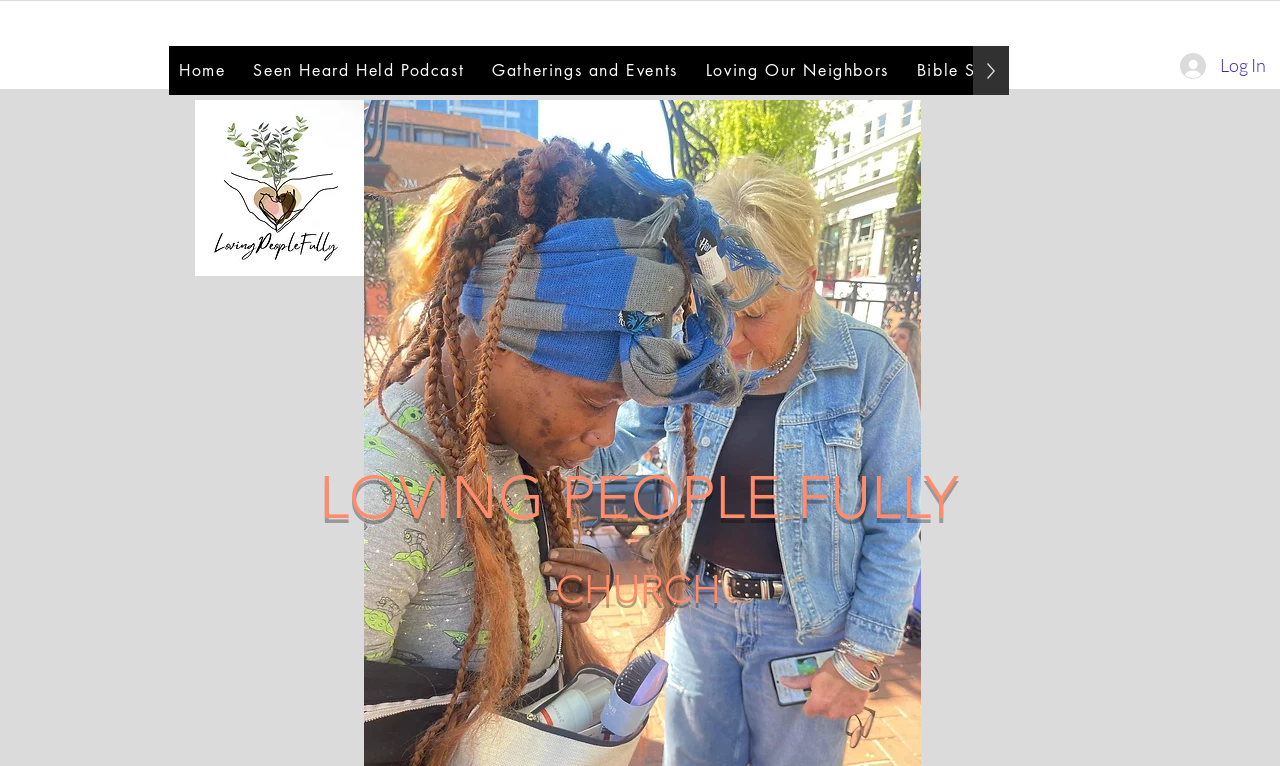Respond to the following question with a brief word or phrase:
What is the purpose of the button on the top right?

Log In